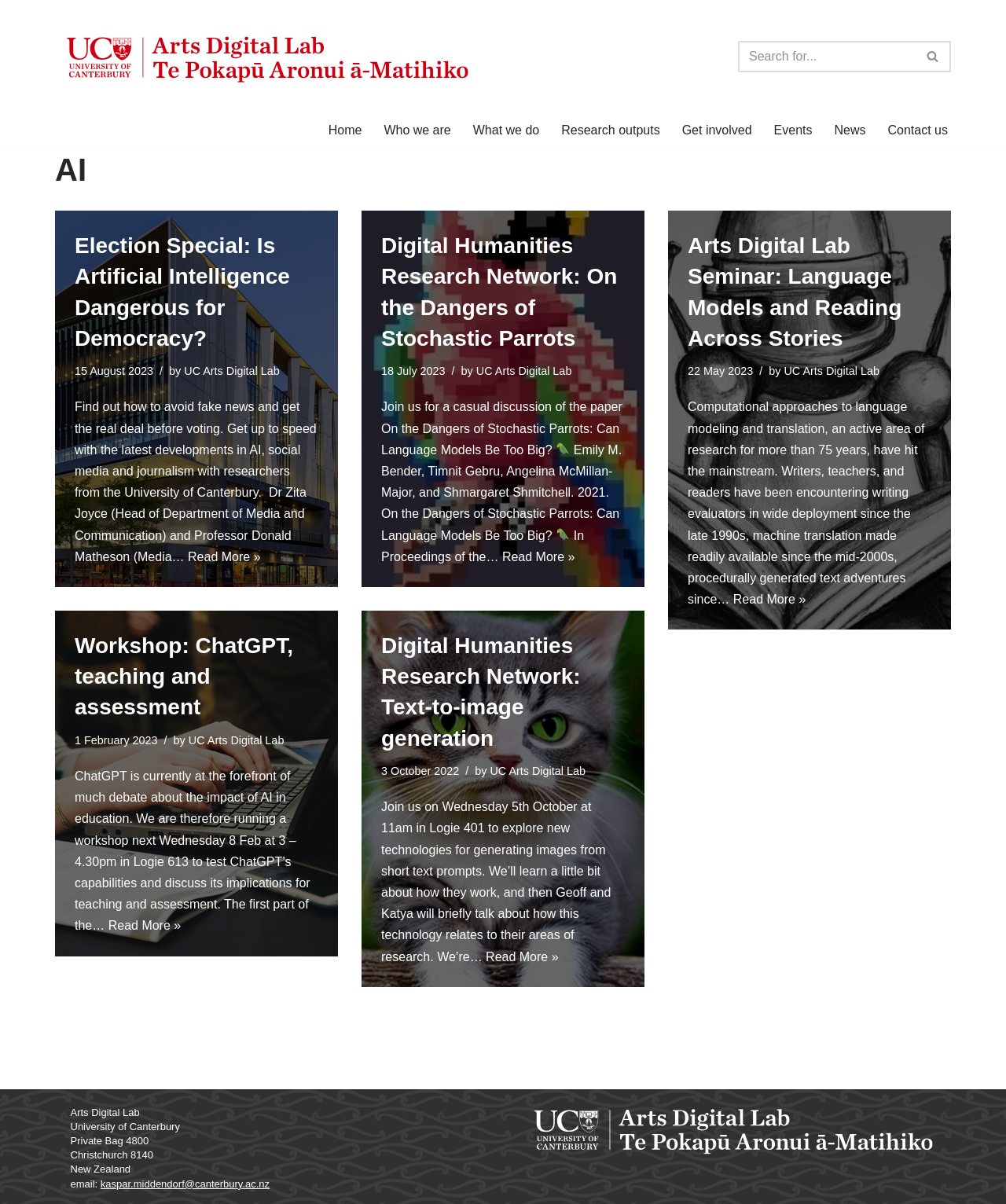What is the name of the lab?
Answer with a single word or short phrase according to what you see in the image.

UC Arts Digital Lab